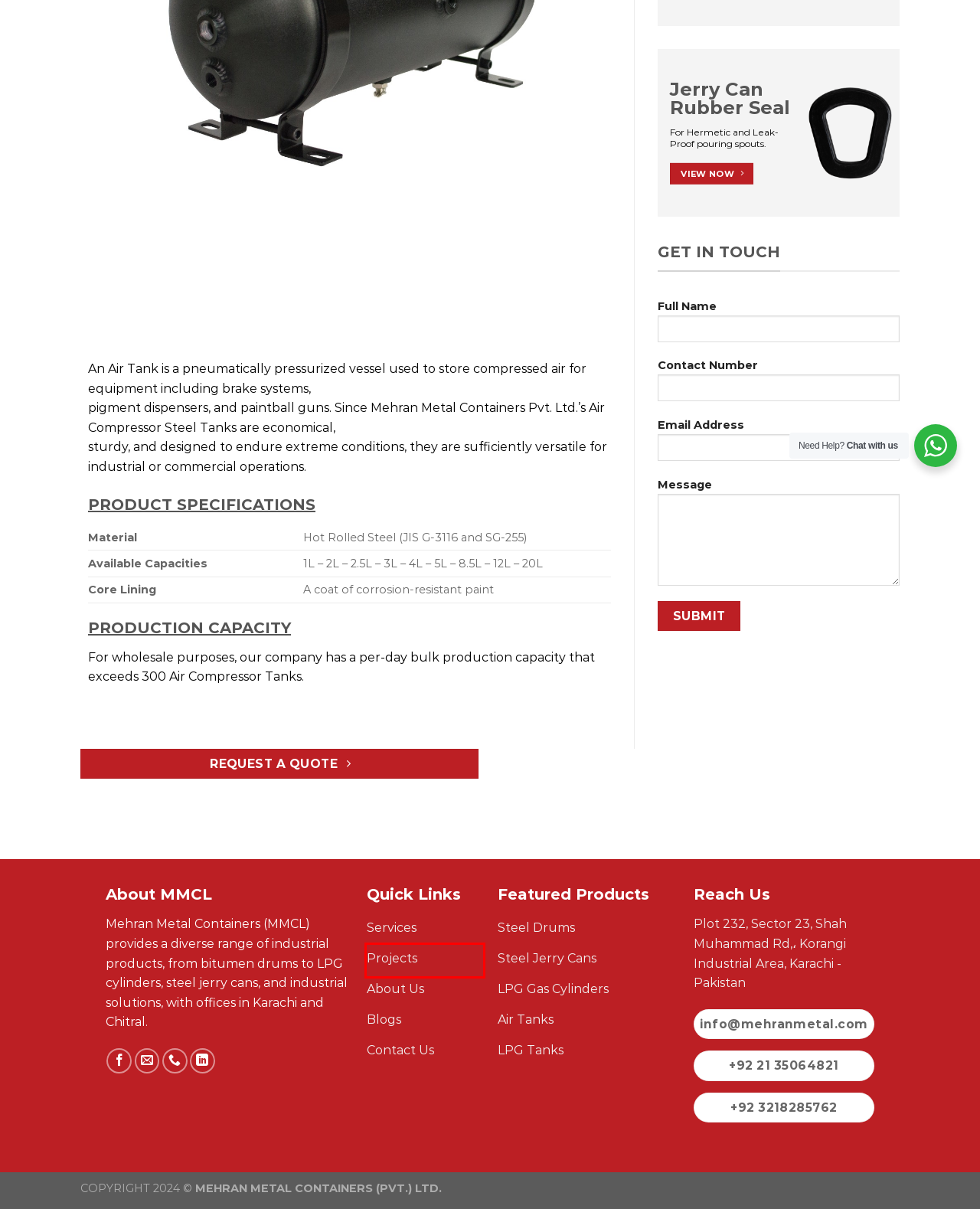Observe the webpage screenshot and focus on the red bounding box surrounding a UI element. Choose the most appropriate webpage description that corresponds to the new webpage after clicking the element in the bounding box. Here are the candidates:
A. Wholesale Jerry Can Rubber Seal
B. Blogs - MMCL
C. Quote - Mehran Metal Containers
D. Wholesale Steel Jerry Cans - 5/10/20 Litres
E. Services - Mehran Metal Containers
F. About Mehran Metal Containers
G. All Types of Steel Drums
H. Projects - Mehran Metal Containers

H